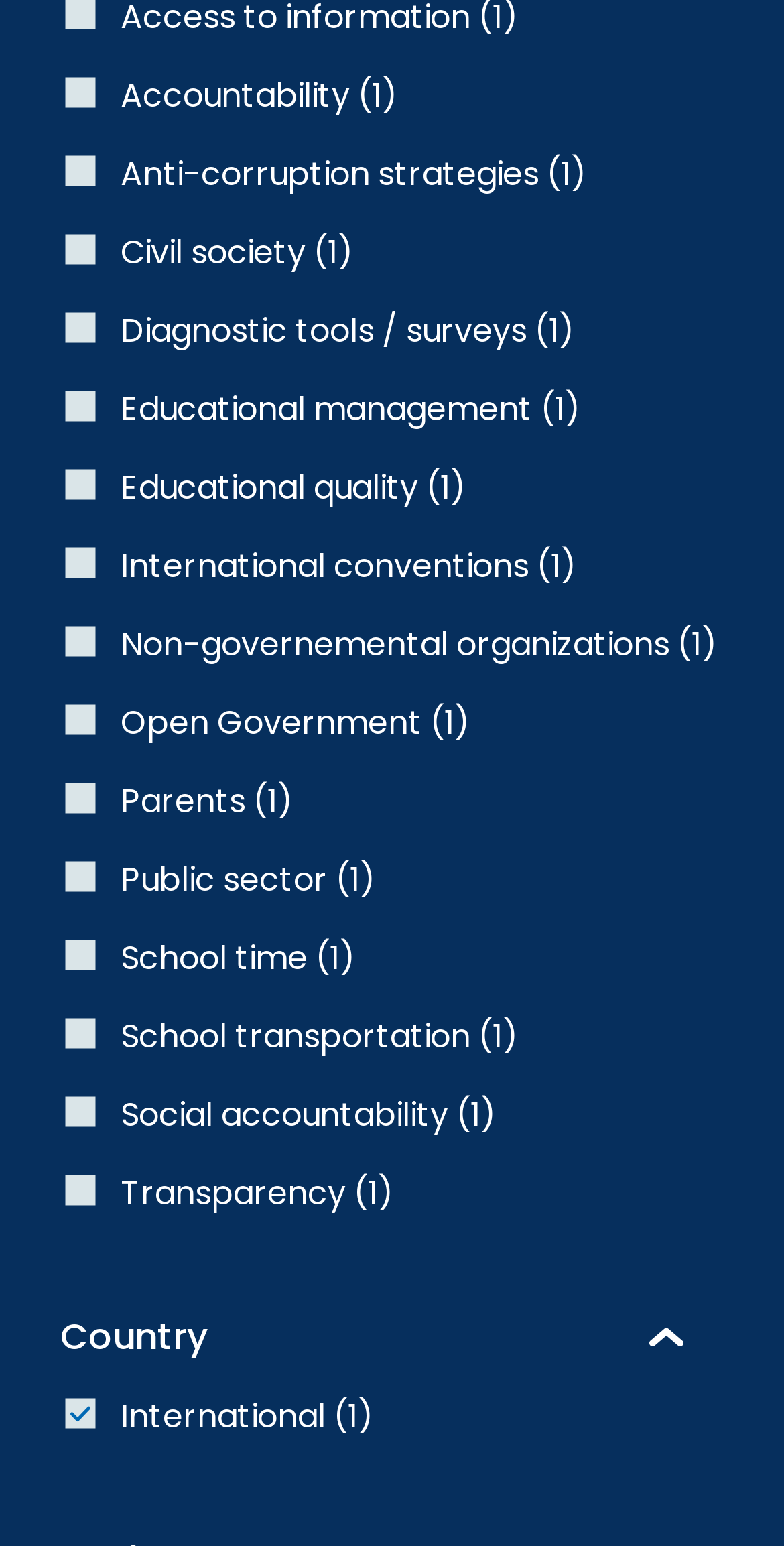Please reply with a single word or brief phrase to the question: 
What is the vertical position of the 'Educational quality' link?

Above the middle